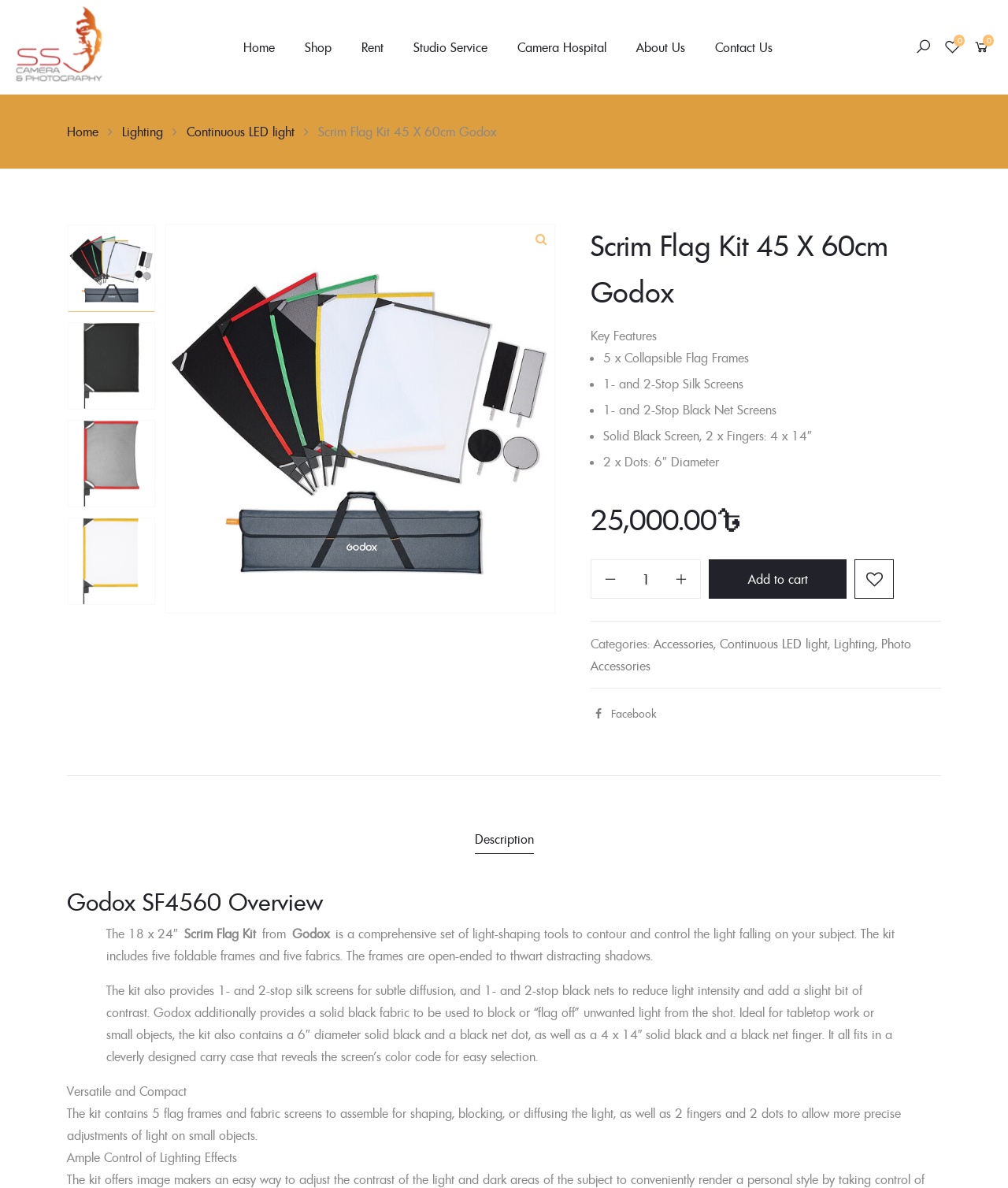Please find the bounding box coordinates of the section that needs to be clicked to achieve this instruction: "Go to the Home page".

None